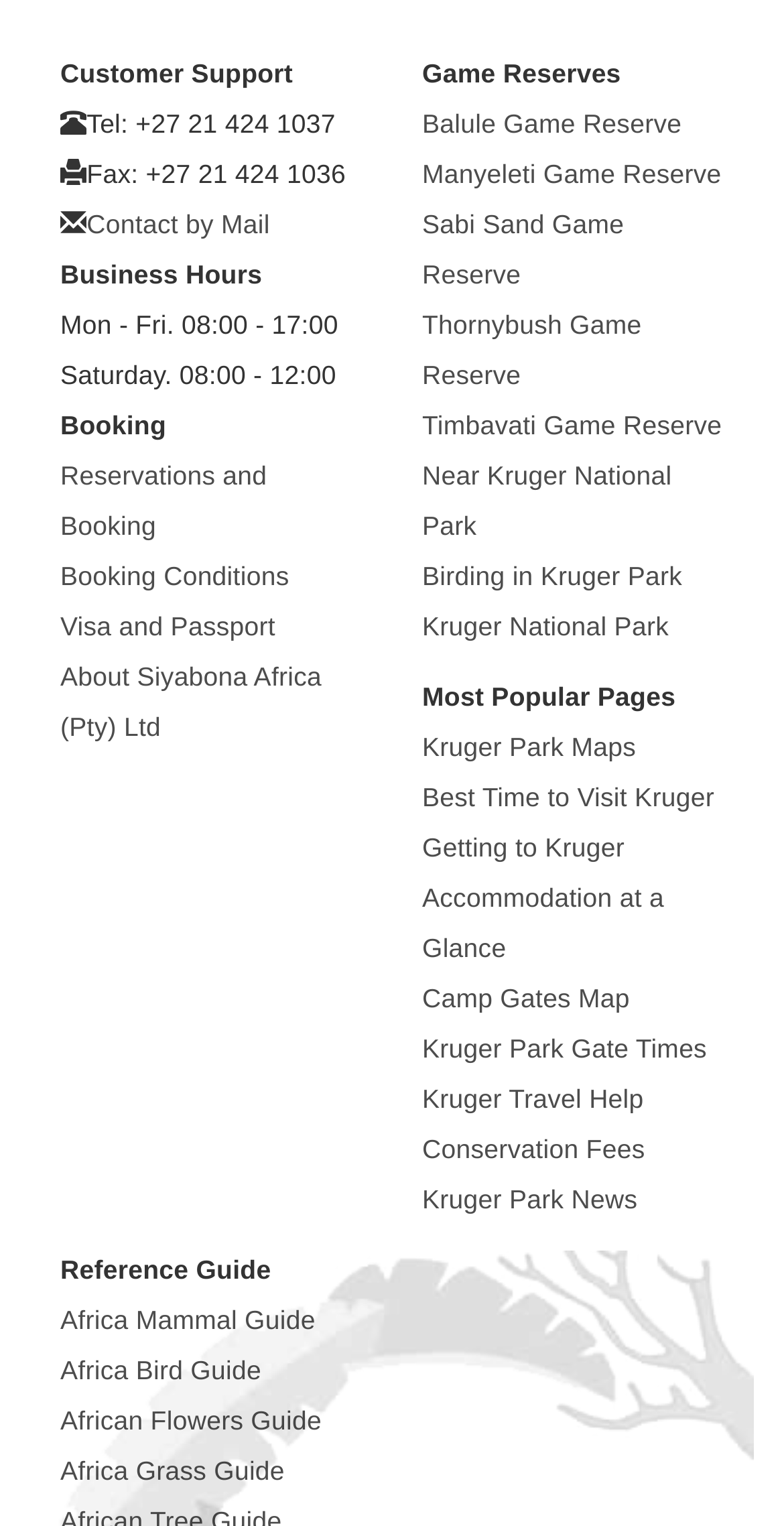From the element description parent_node: Clips bank title="Clips bank", predict the bounding box coordinates of the UI element. The coordinates must be specified in the format (top-left x, top-left y, bottom-right x, bottom-right y) and should be within the 0 to 1 range.

None